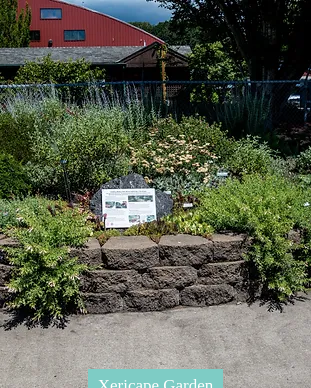Give an in-depth description of what is happening in the image.

The image showcases the Xeriscape Garden, characterized by its vibrant and drought-resistant plants. A stone planter forms a neat border around the garden, which features a variety of lush green foliage and flowering plants. Prominently displayed in the center is a descriptive sign, providing information about the garden's features and the types of plants suitable for dry, sunny environments. In the background, a facility with a red roof and blue skies can be seen, contributing to a serene and inviting atmosphere. The overall setting emphasizes a sustainable approach to gardening, promoting the use of low-water plants that thrive in arid conditions.